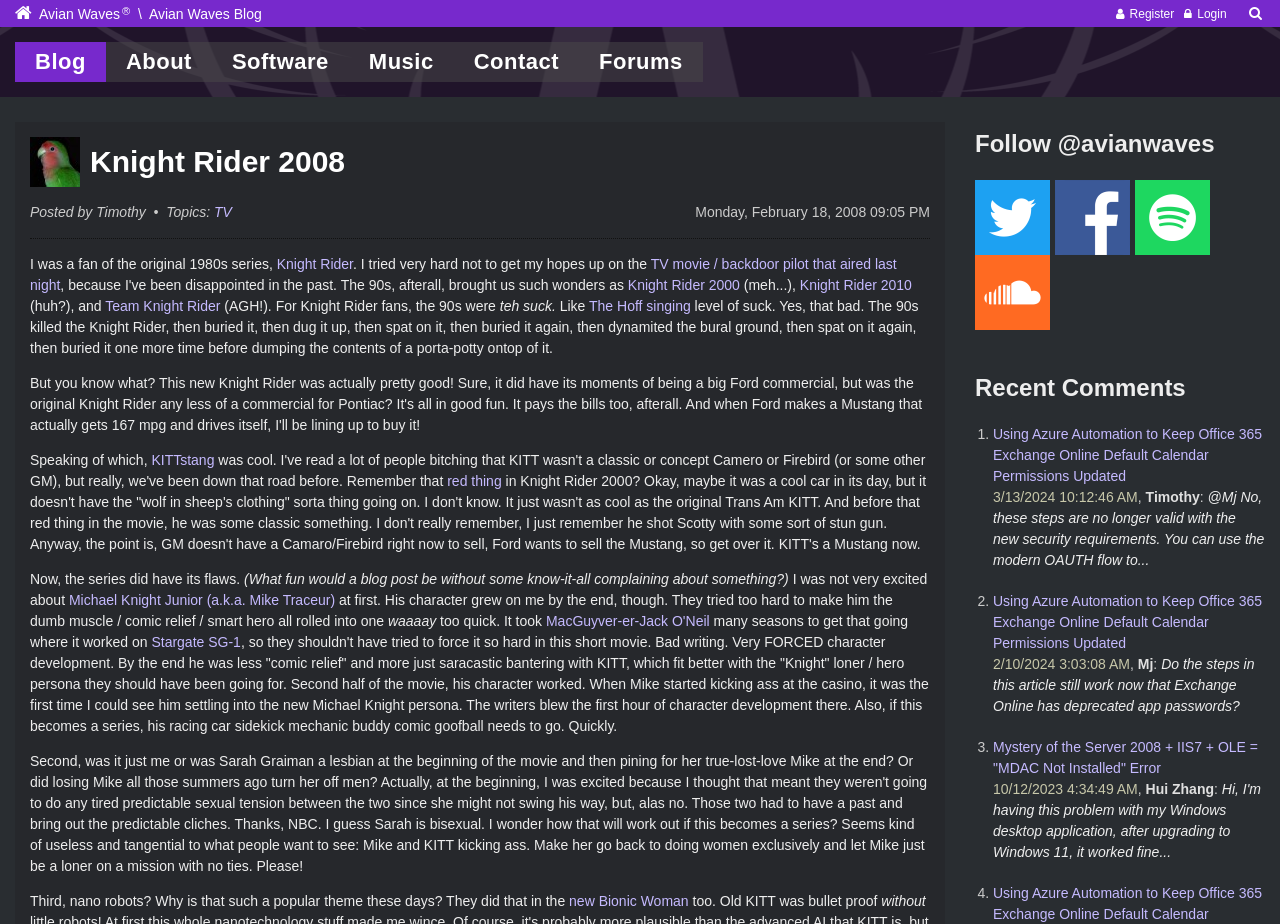Locate the bounding box coordinates of the clickable area needed to fulfill the instruction: "Click on the 'Knight Rider' link".

[0.216, 0.277, 0.276, 0.294]